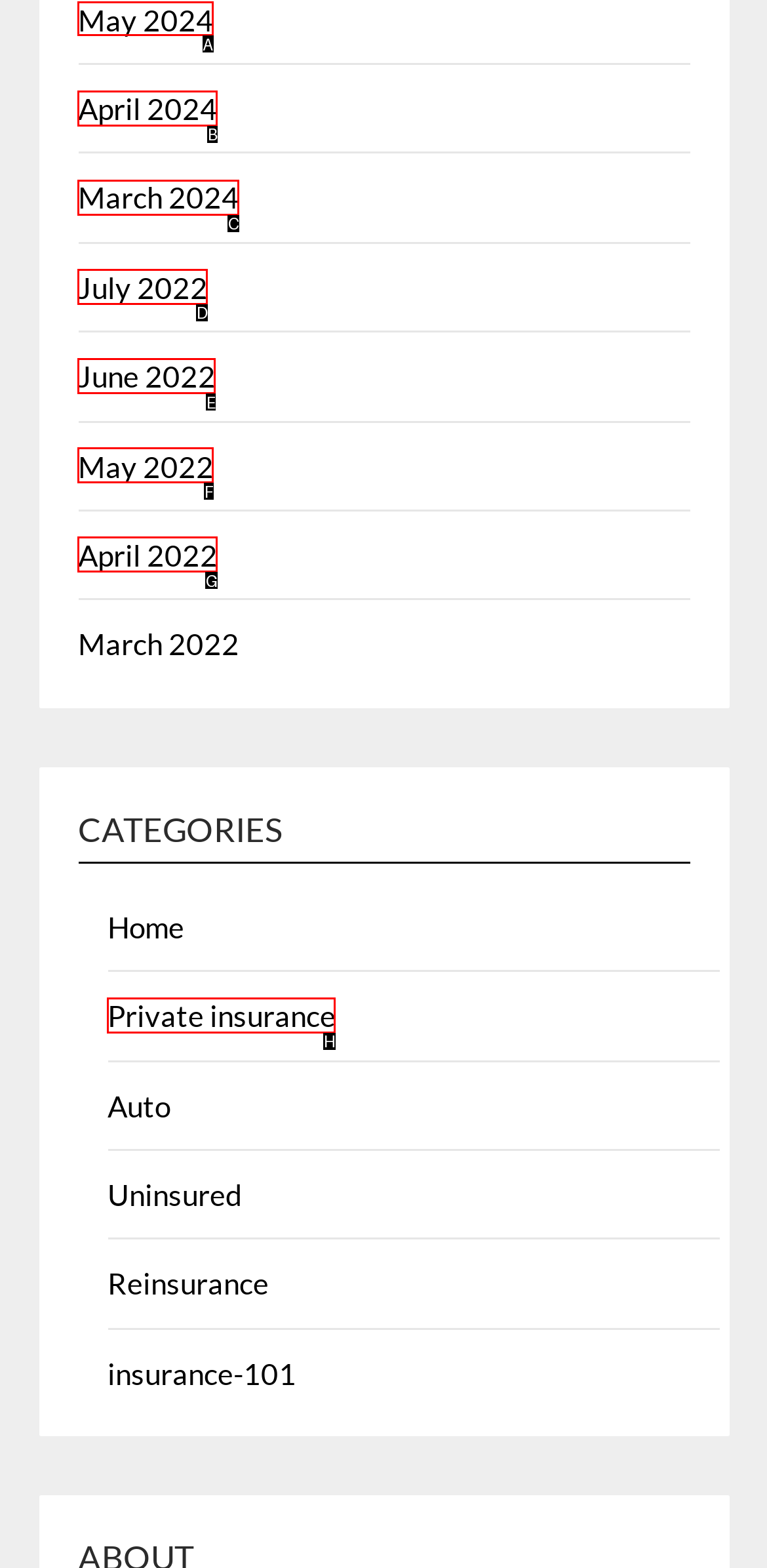Tell me which option I should click to complete the following task: View May 2024
Answer with the option's letter from the given choices directly.

A